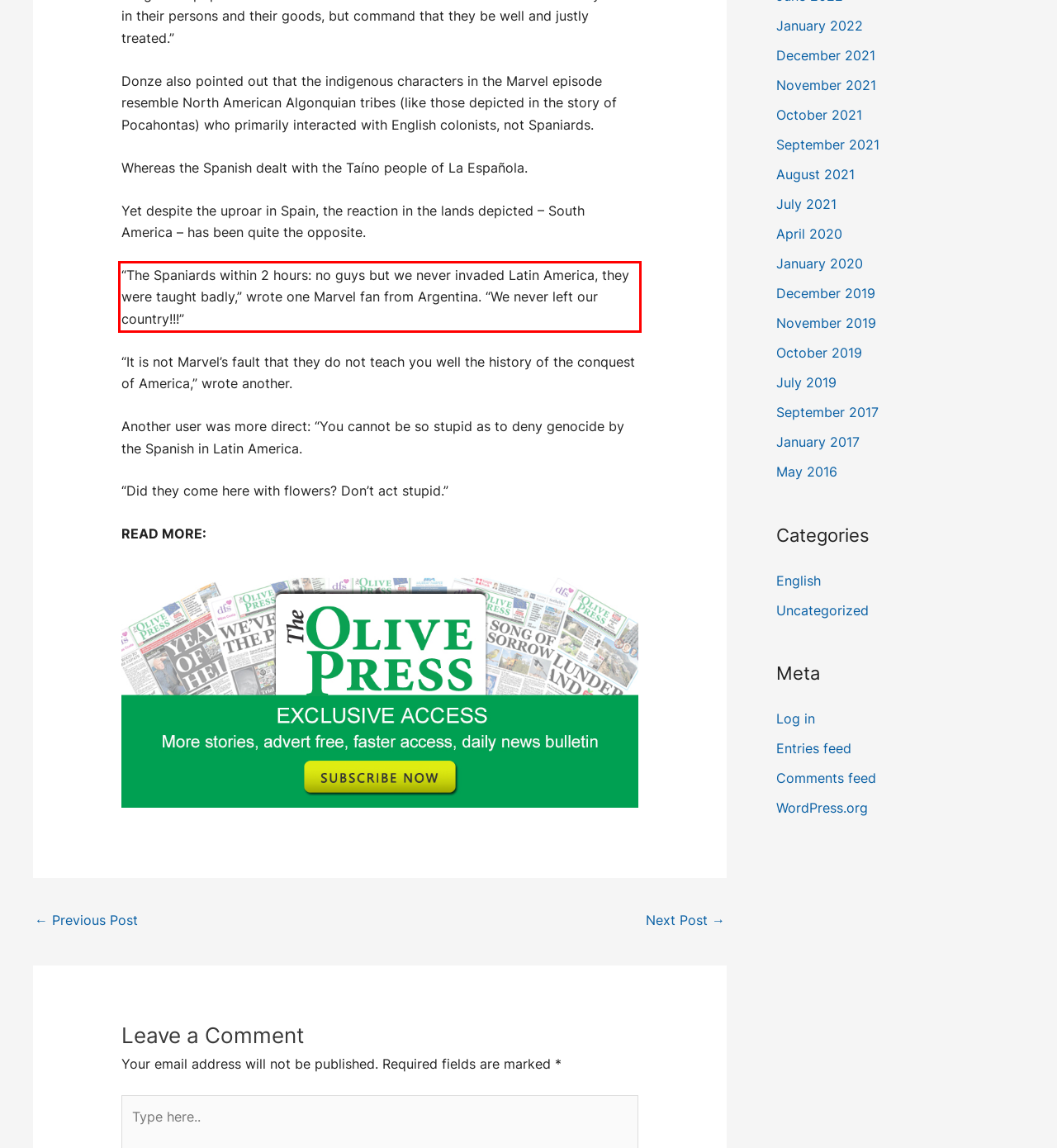Review the screenshot of the webpage and recognize the text inside the red rectangle bounding box. Provide the extracted text content.

“The Spaniards within 2 hours: no guys but we never invaded Latin America, they were taught badly,” wrote one Marvel fan from Argentina. “We never left our country!!!”